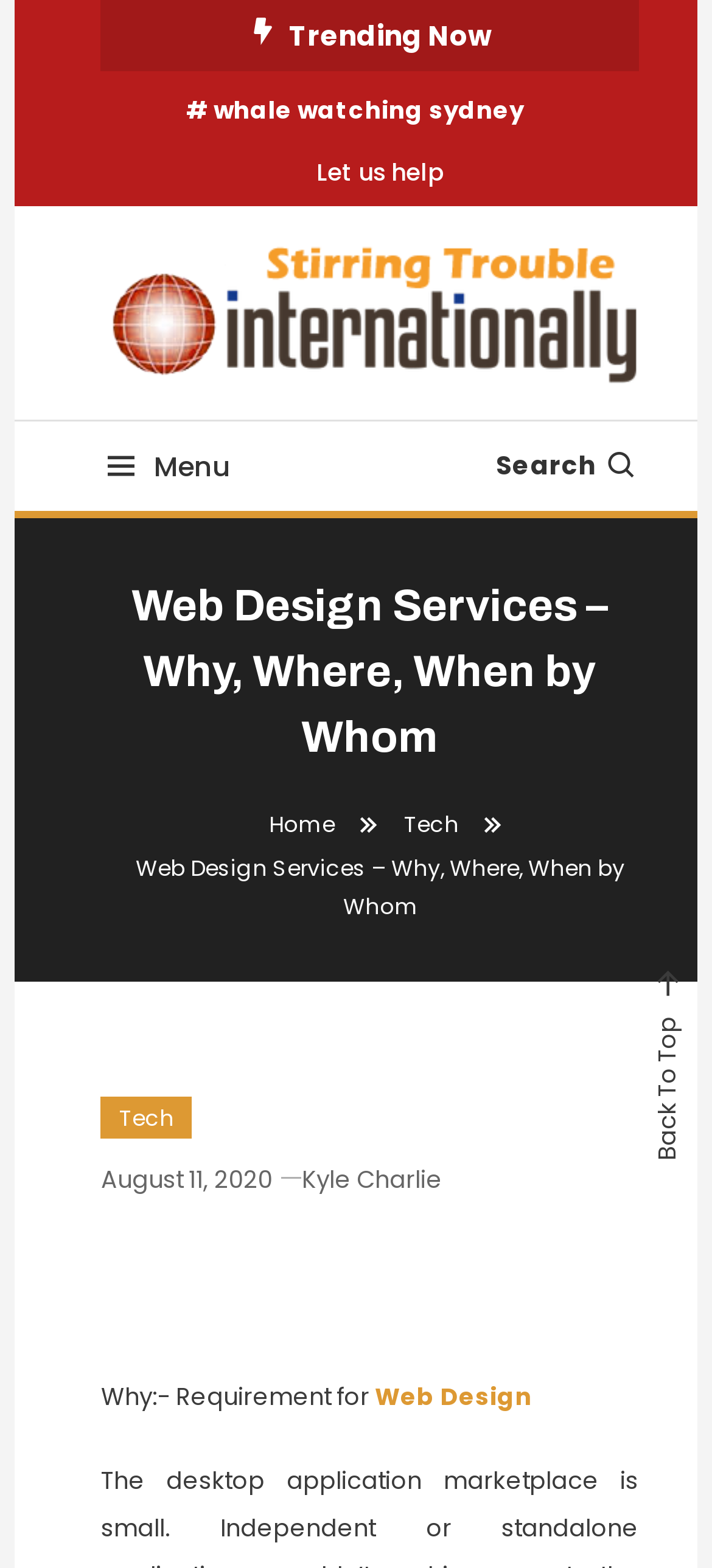Extract the bounding box coordinates of the UI element described: "whale watching sydney". Provide the coordinates in the format [left, top, right, bottom] with values ranging from 0 to 1.

[0.261, 0.057, 0.736, 0.084]